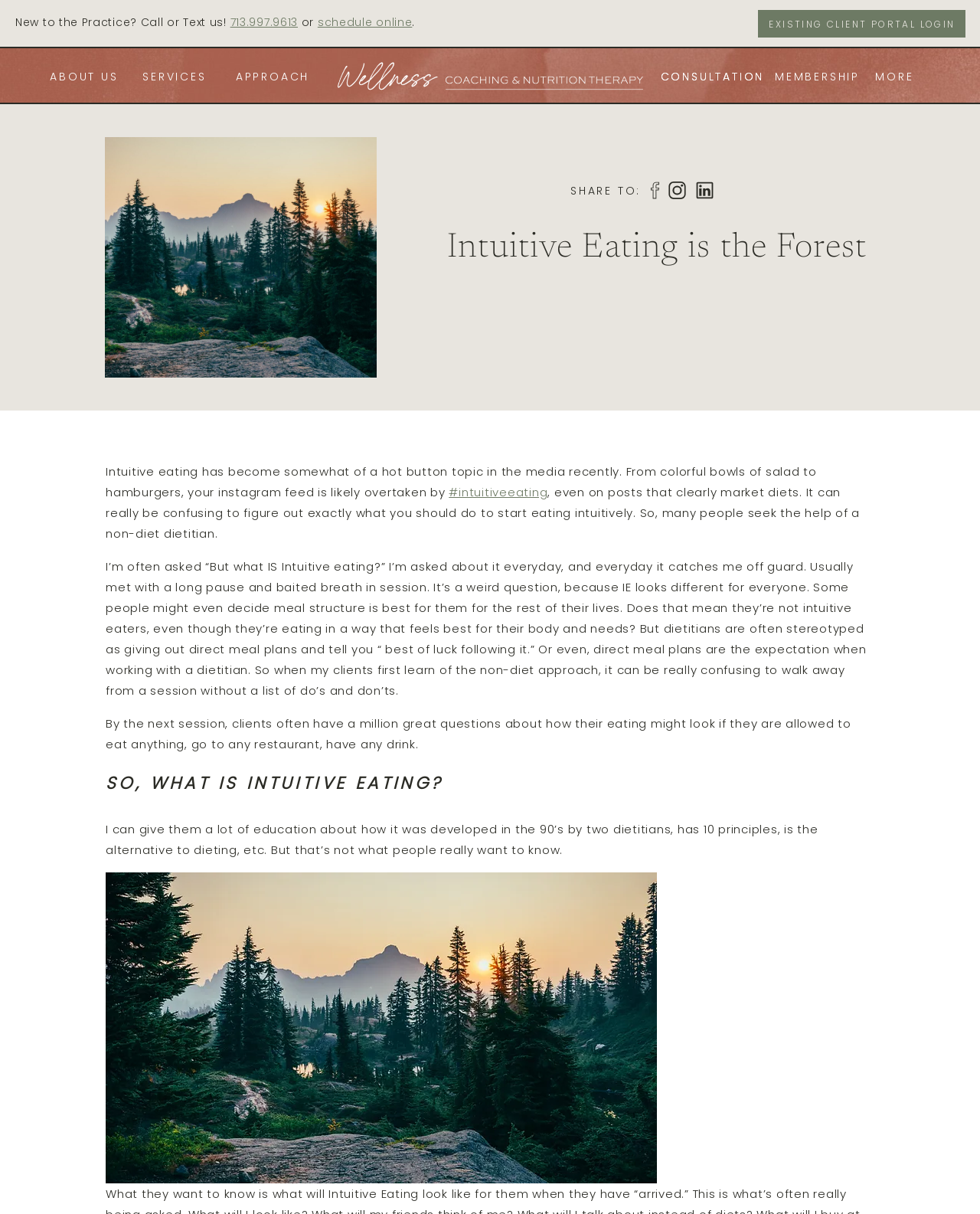Provide a brief response in the form of a single word or phrase:
What is the purpose of the 'EXISTING CLIENT PORTAL LOGIN' link?

To login to the client portal